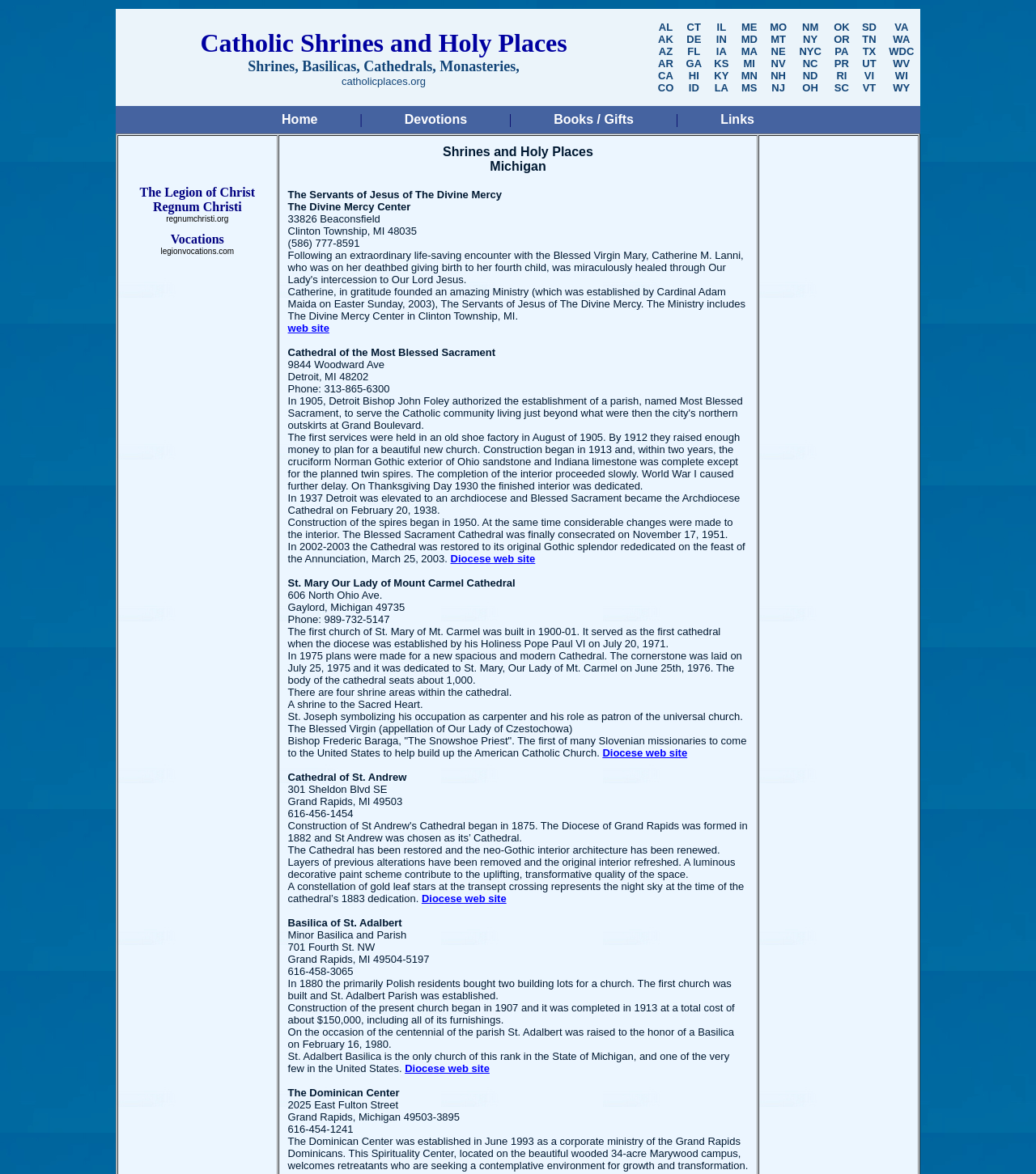Please provide a comprehensive response to the question based on the details in the image: What is the category of 'Devotions' on this webpage?

By analyzing the layout table cell, I can see that 'Devotions' is listed alongside 'Home' and 'Books / Gifts' as a link category. This suggests that 'Devotions' is a category of links on this webpage, likely providing information about Catholic devotions.